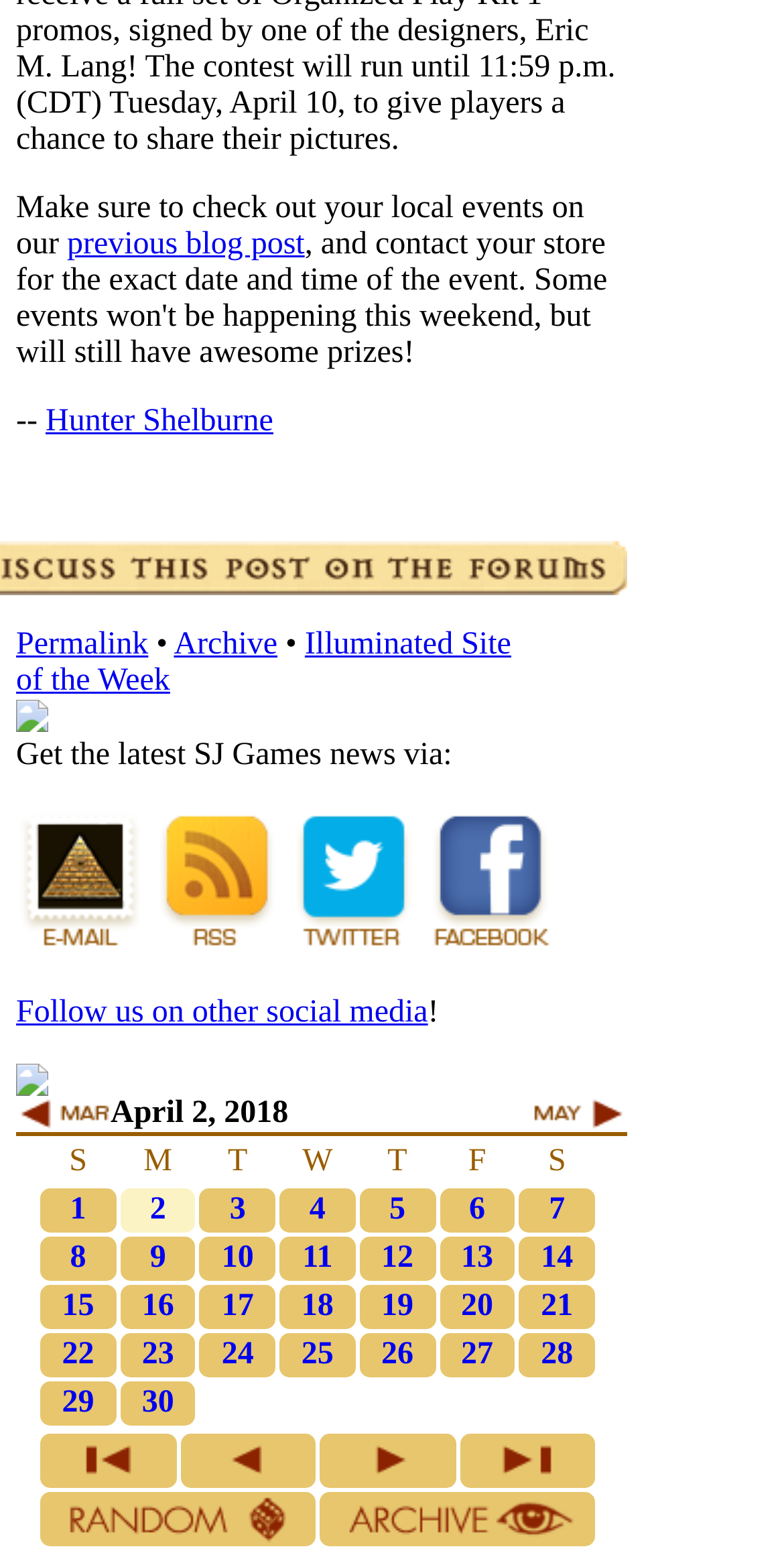Identify the bounding box coordinates for the UI element described as: "Illuminated Site of the Week". The coordinates should be provided as four floats between 0 and 1: [left, top, right, bottom].

[0.021, 0.402, 0.652, 0.447]